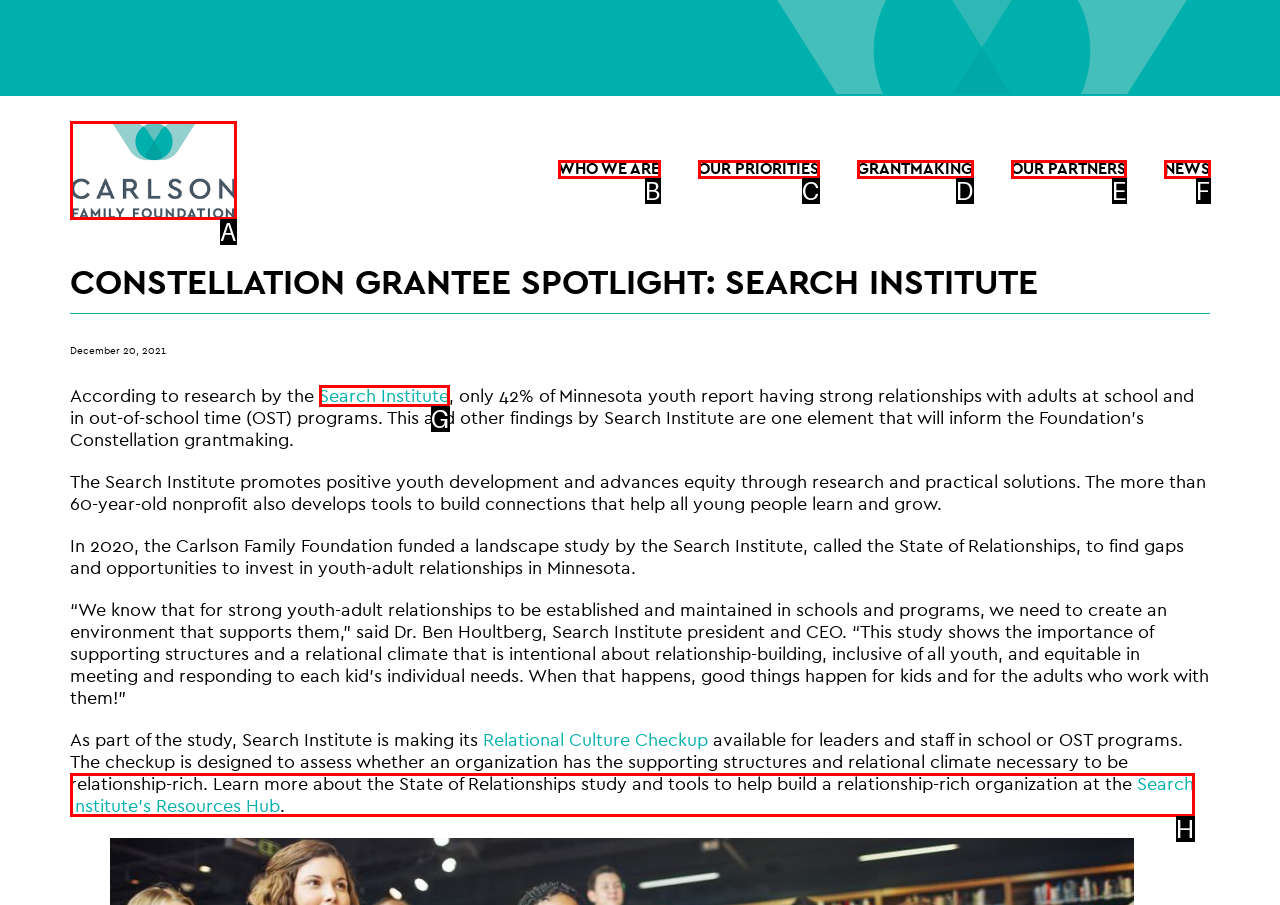Tell me which element should be clicked to achieve the following objective: Access the Search Institute's Resources Hub
Reply with the letter of the correct option from the displayed choices.

H